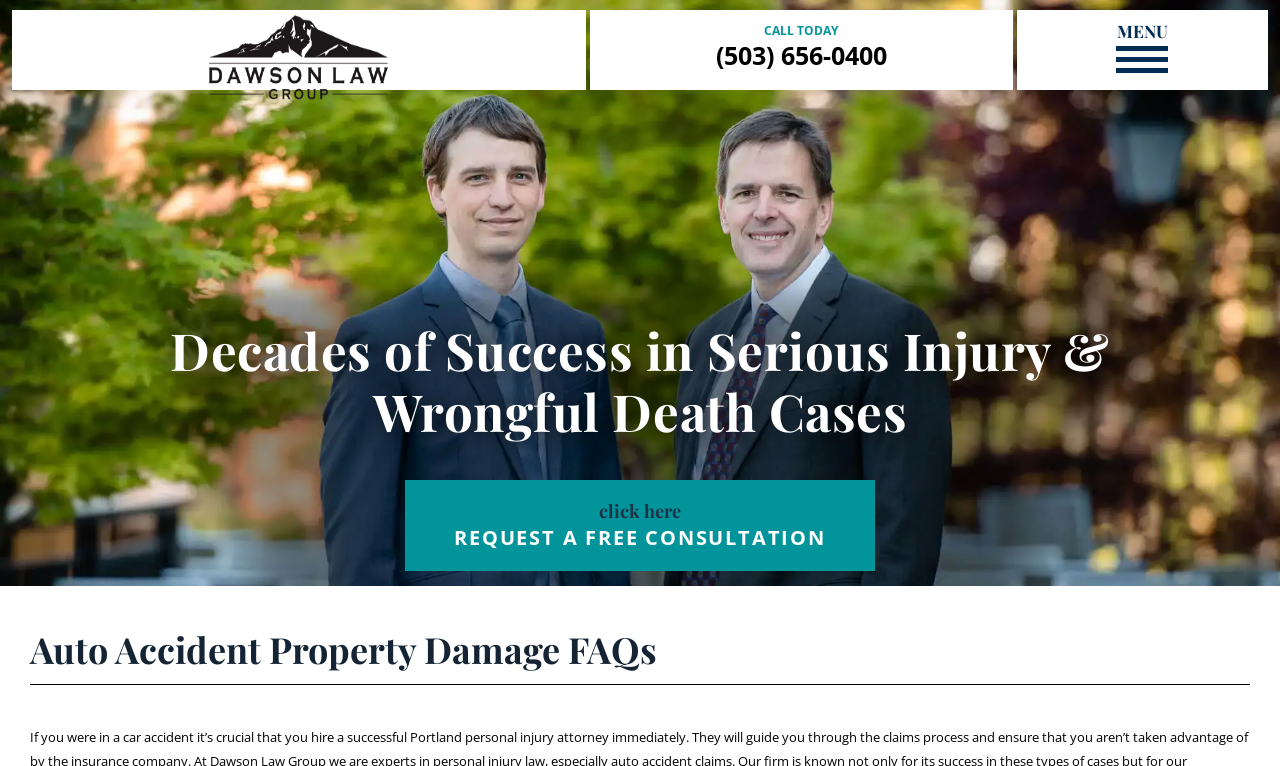Create an in-depth description of the webpage, covering main sections.

The webpage is about Dawson Law Group, an auto lawyer in Portland, and it focuses on answering frequently asked questions about property damage in car accident claims. 

At the top left of the page, there is a link to Dawson Law Group, accompanied by an image of the same name. To the right of these elements, there is a "CALL TODAY" text, followed by a phone number link "(503) 656-0400". Further to the right, there is a "MENU" text.

Below these top elements, there is a table that occupies most of the page. Within the table, there is a heading that highlights the law group's success in serious injury and wrongful death cases. Below this heading, there is a link to request a free consultation.

At the bottom of the page, there is a prominent heading that reads "Auto Accident Property Damage FAQs", which suggests that the page will provide answers to common questions about property damage in car accident claims.